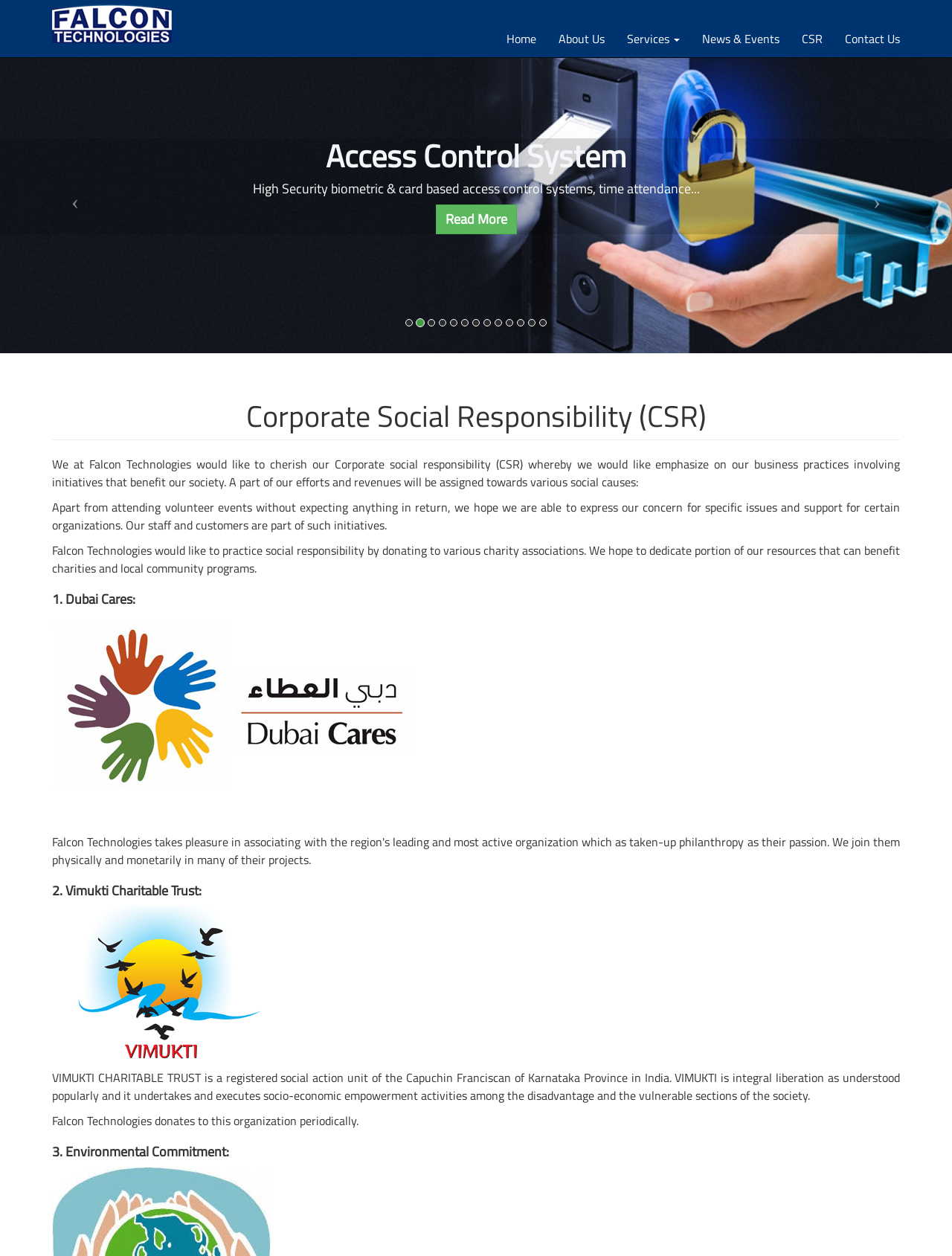Identify the bounding box of the UI element that matches this description: "Explore".

None